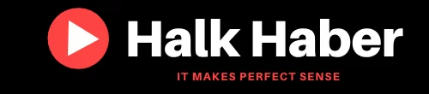What symbol is used in the logo?
Using the visual information, respond with a single word or phrase.

play button